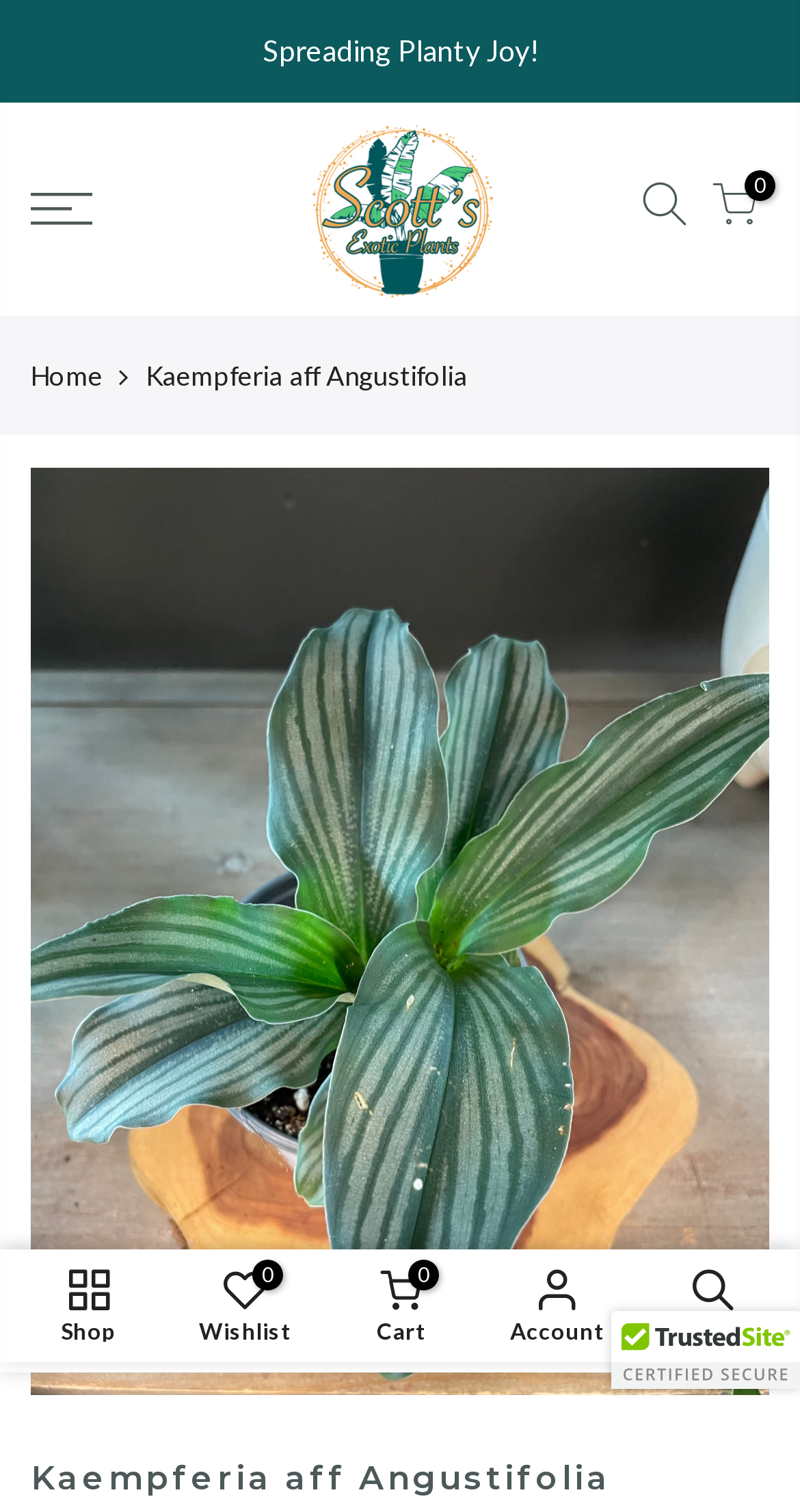Please indicate the bounding box coordinates of the element's region to be clicked to achieve the instruction: "go to home page". Provide the coordinates as four float numbers between 0 and 1, i.e., [left, top, right, bottom].

None